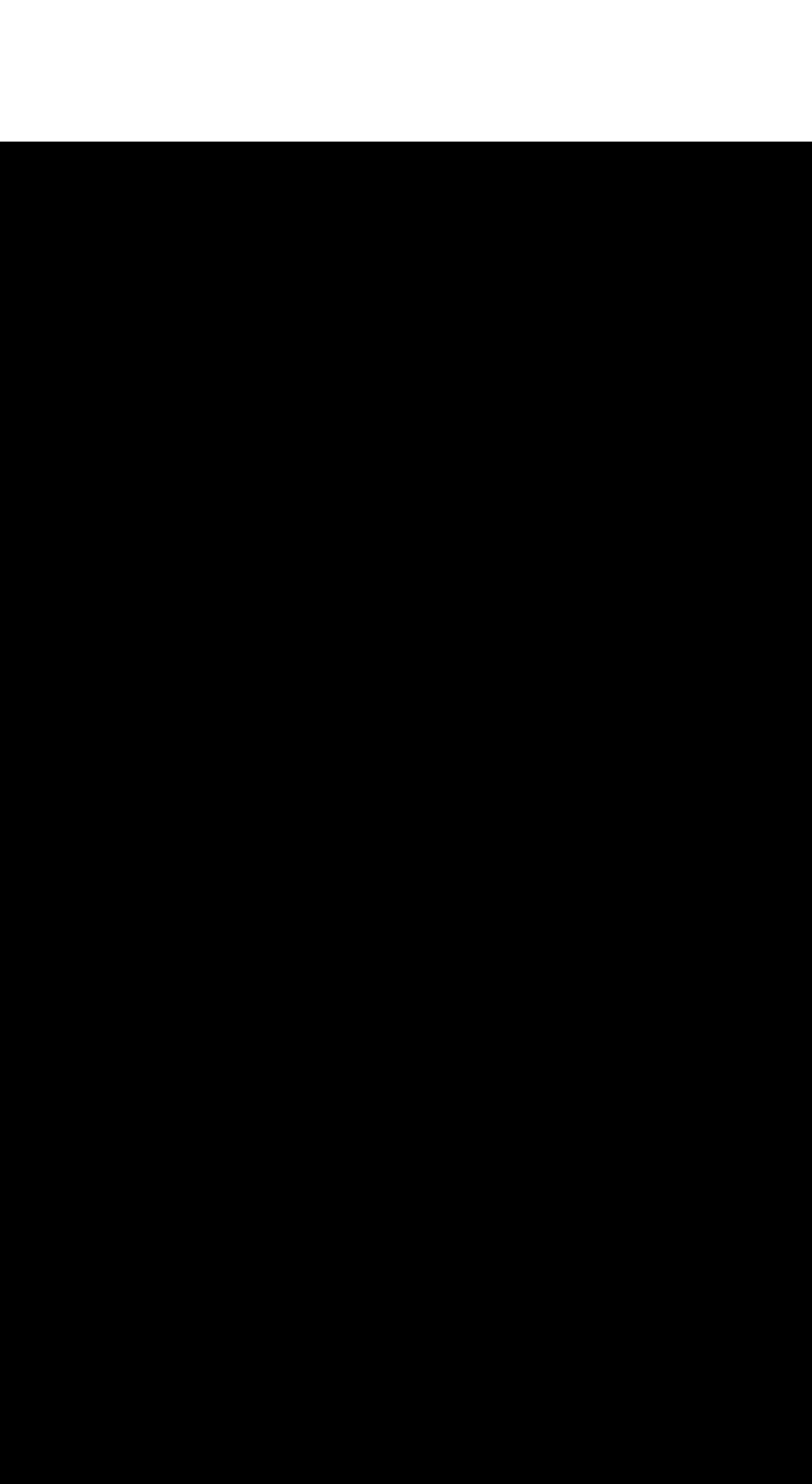Identify the bounding box coordinates of the area you need to click to perform the following instruction: "Read the blog".

[0.051, 0.683, 0.287, 0.712]